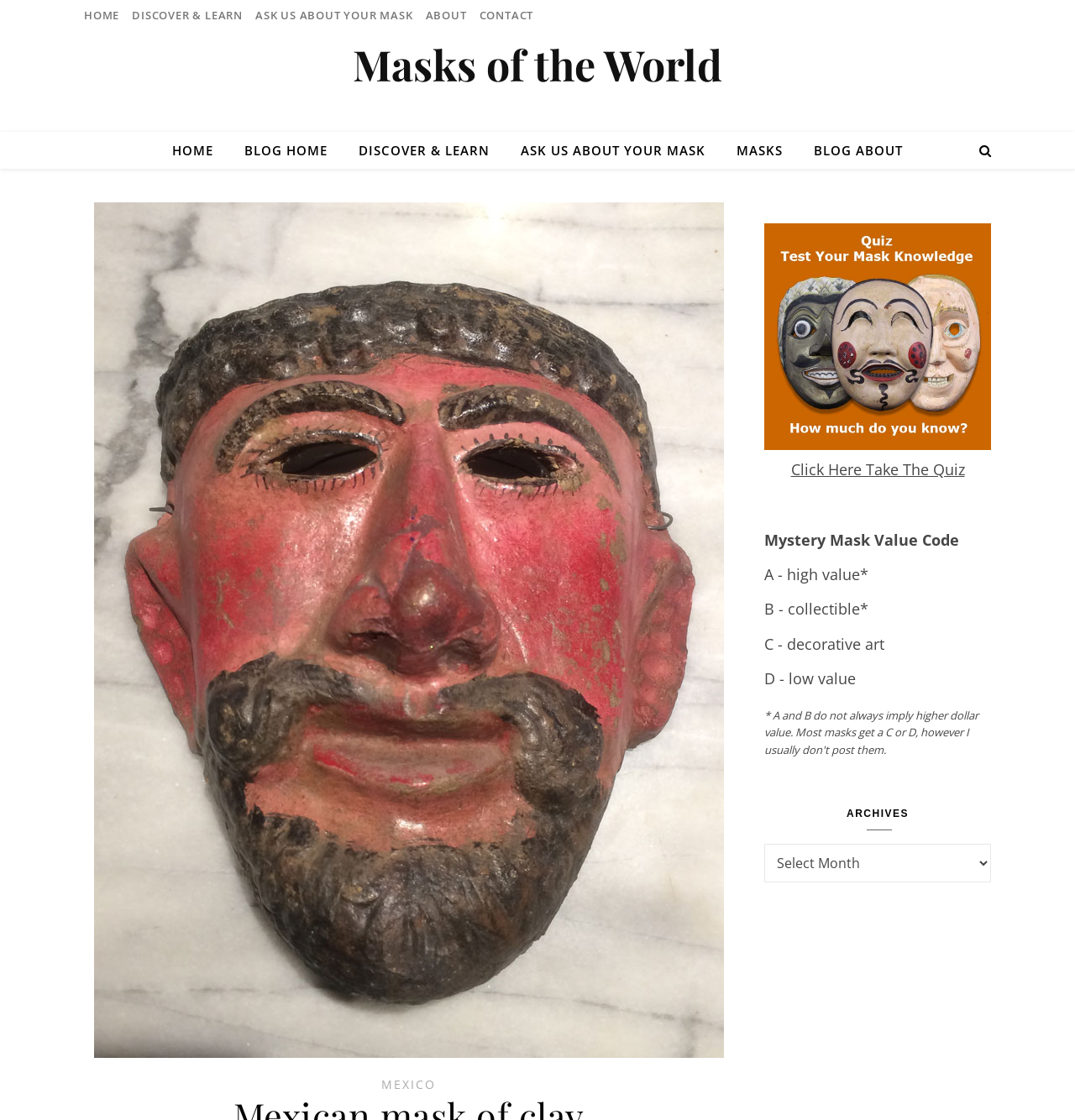Could you provide the bounding box coordinates for the portion of the screen to click to complete this instruction: "select archives"?

[0.711, 0.754, 0.922, 0.788]